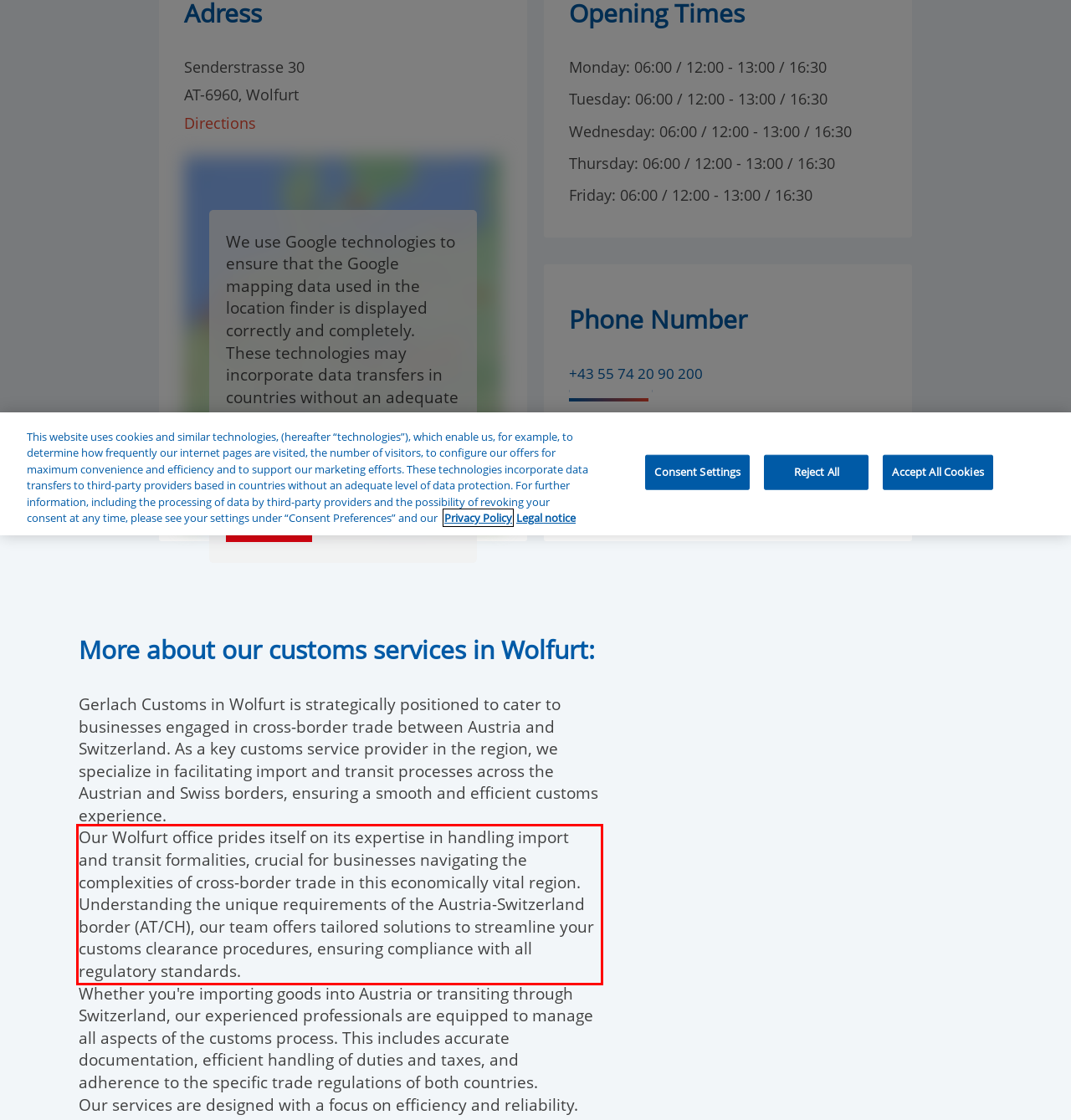You have a screenshot of a webpage, and there is a red bounding box around a UI element. Utilize OCR to extract the text within this red bounding box.

Our Wolfurt office prides itself on its expertise in handling import and transit formalities, crucial for businesses navigating the complexities of cross-border trade in this economically vital region. Understanding the unique requirements of the Austria-Switzerland border (AT/CH), our team offers tailored solutions to streamline your customs clearance procedures, ensuring compliance with all regulatory standards.